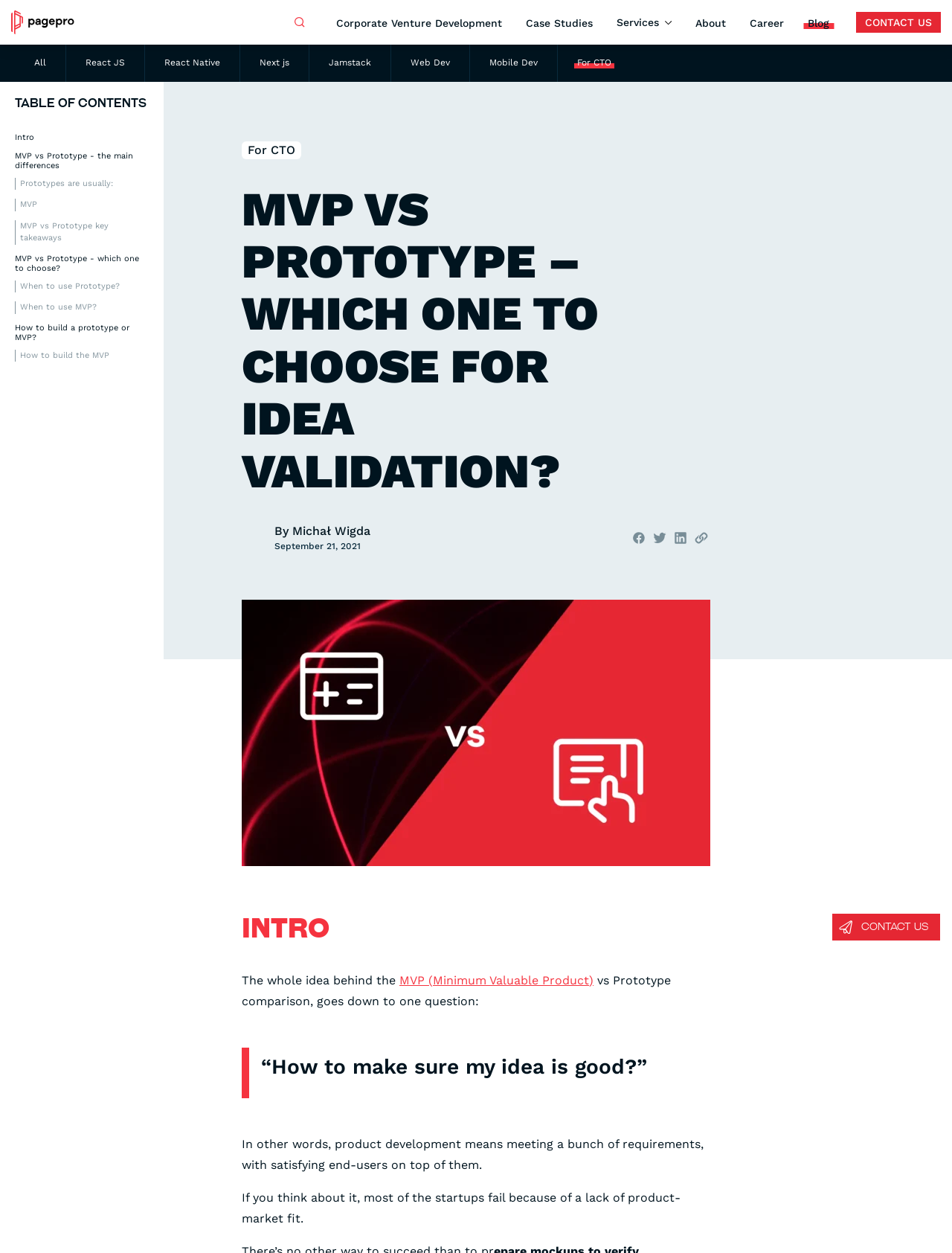Please give a one-word or short phrase response to the following question: 
How many social media share buttons are there?

4